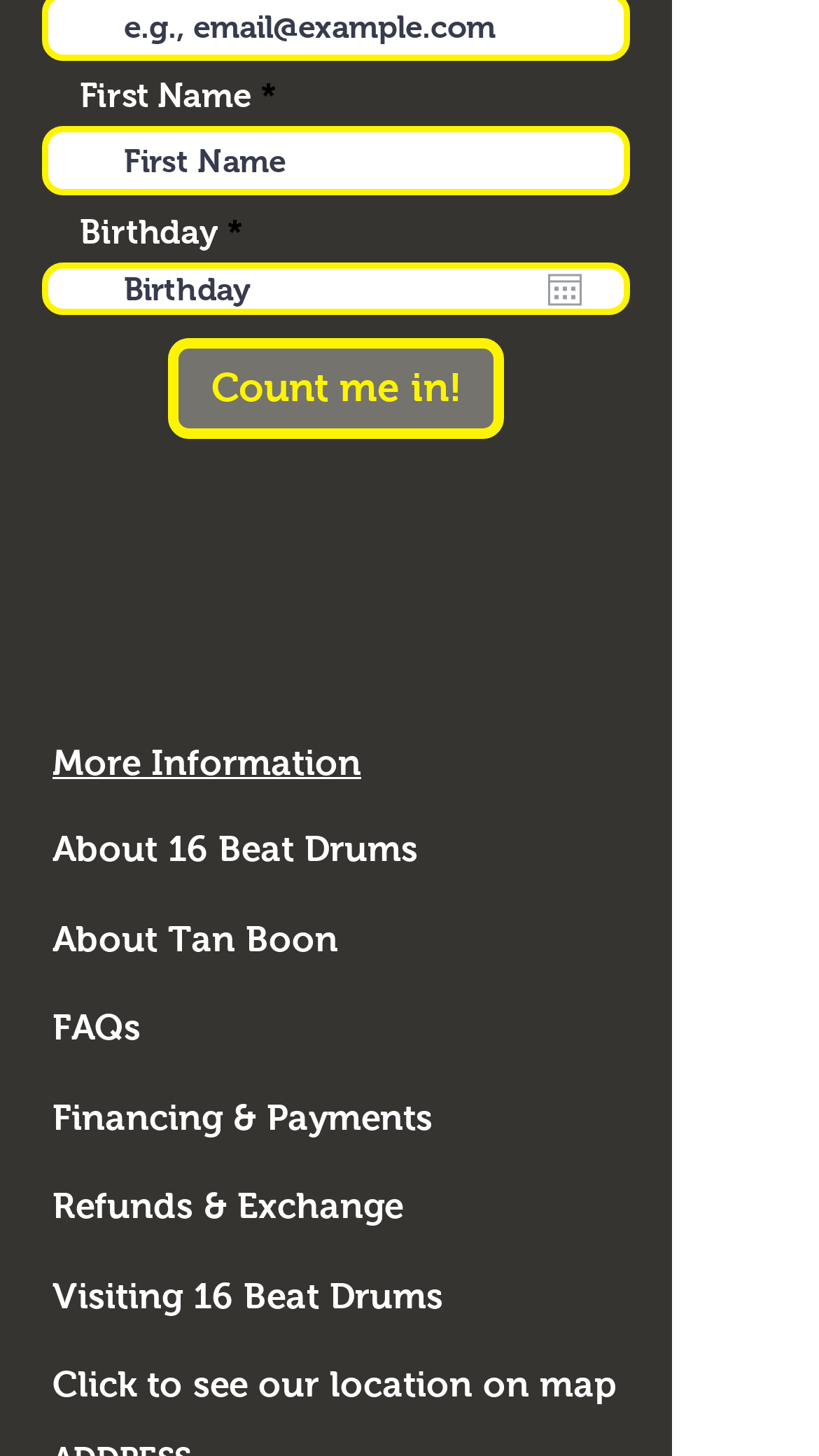Determine the bounding box coordinates for the clickable element to execute this instruction: "Select birthday". Provide the coordinates as four float numbers between 0 and 1, i.e., [left, top, right, bottom].

[0.059, 0.185, 0.618, 0.212]